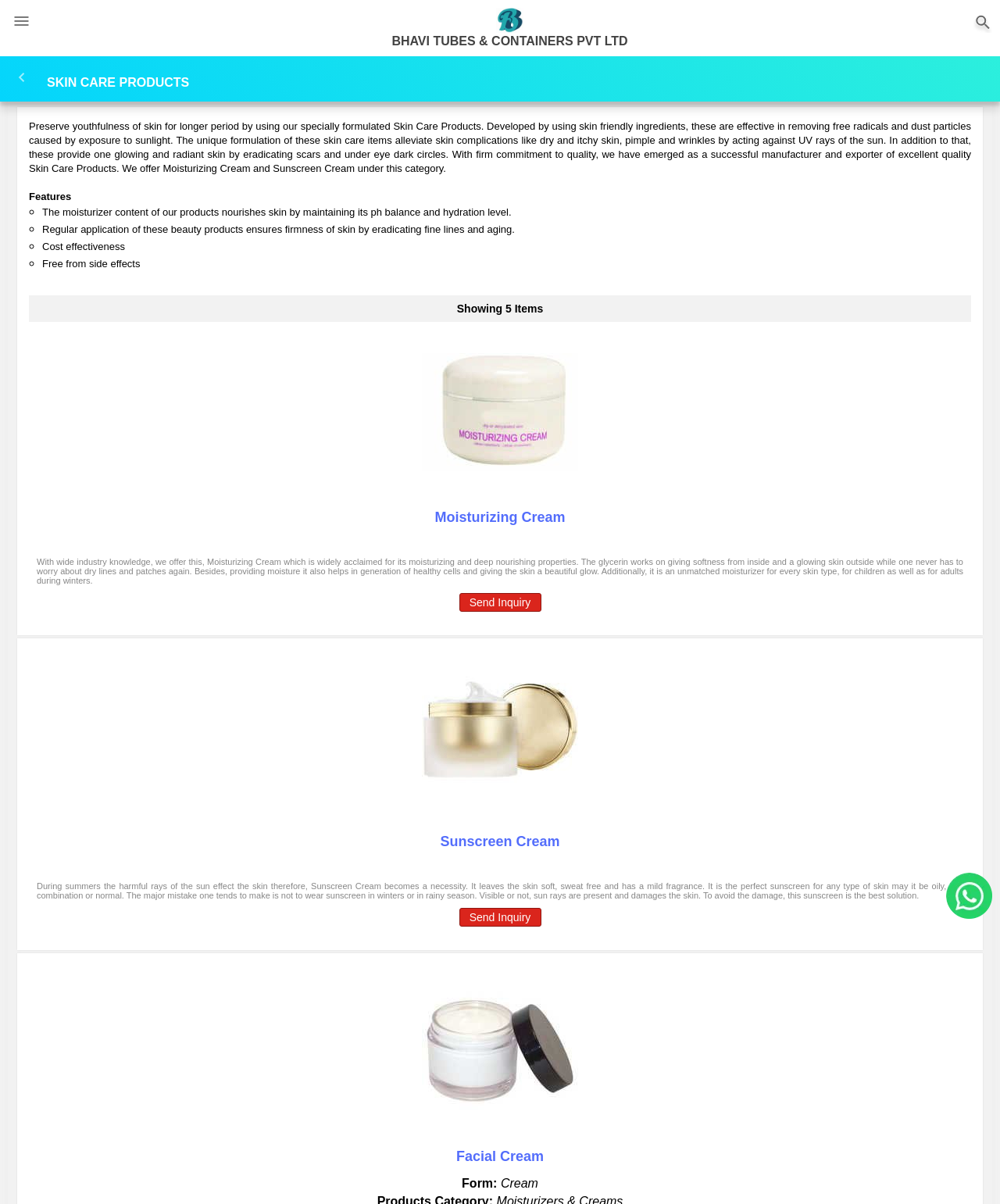Locate the bounding box of the UI element based on this description: "Facial Cream". Provide four float numbers between 0 and 1 as [left, top, right, bottom].

[0.037, 0.954, 0.963, 0.968]